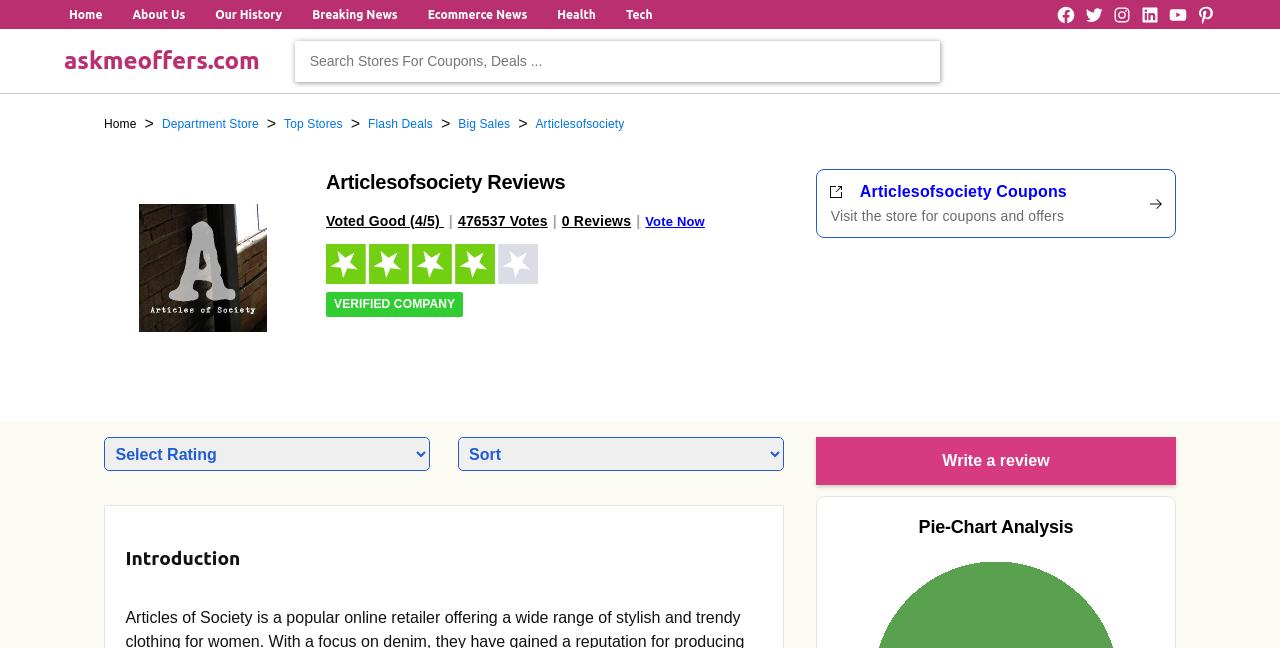Please specify the bounding box coordinates of the clickable region necessary for completing the following instruction: "Write a review". The coordinates must consist of four float numbers between 0 and 1, i.e., [left, top, right, bottom].

[0.638, 0.675, 0.919, 0.749]